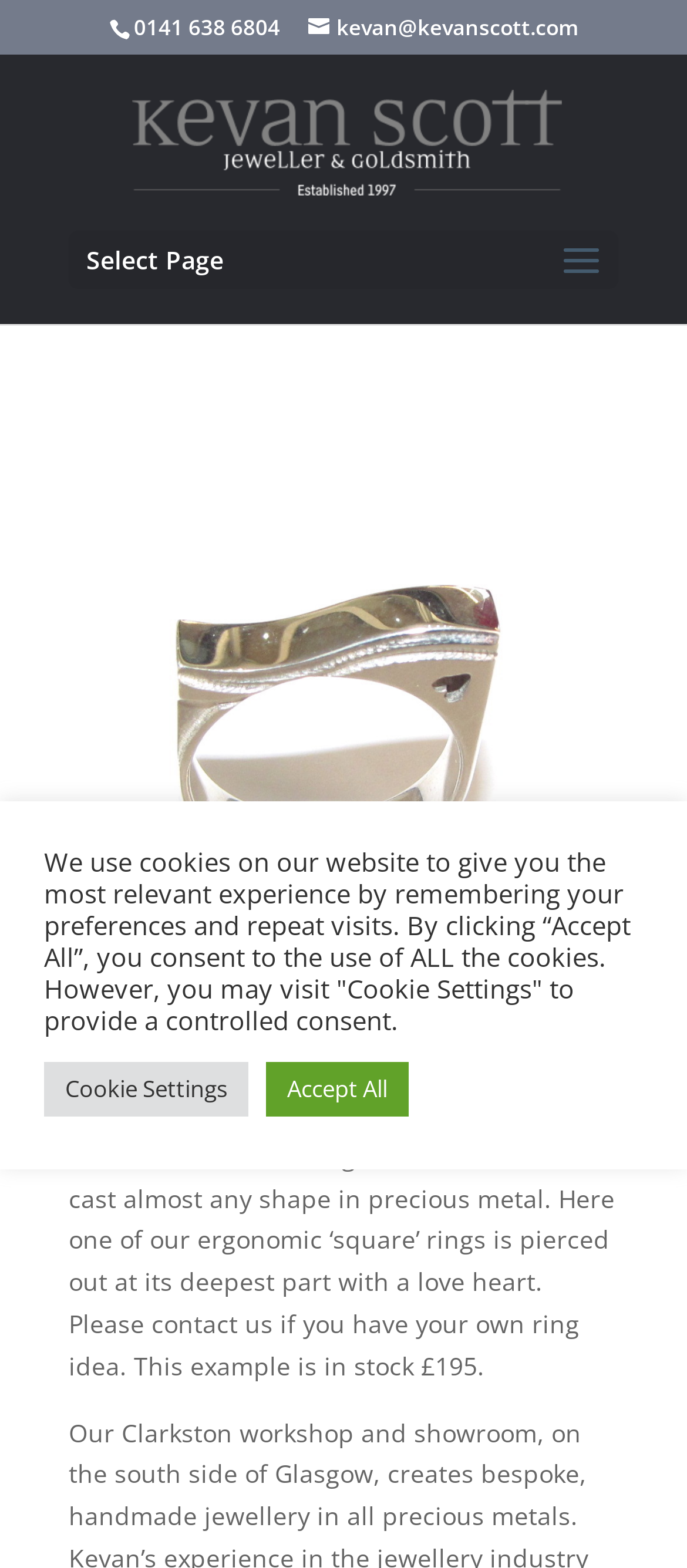Using the webpage screenshot and the element description Cookie Settings, determine the bounding box coordinates. Specify the coordinates in the format (top-left x, top-left y, bottom-right x, bottom-right y) with values ranging from 0 to 1.

[0.064, 0.677, 0.362, 0.712]